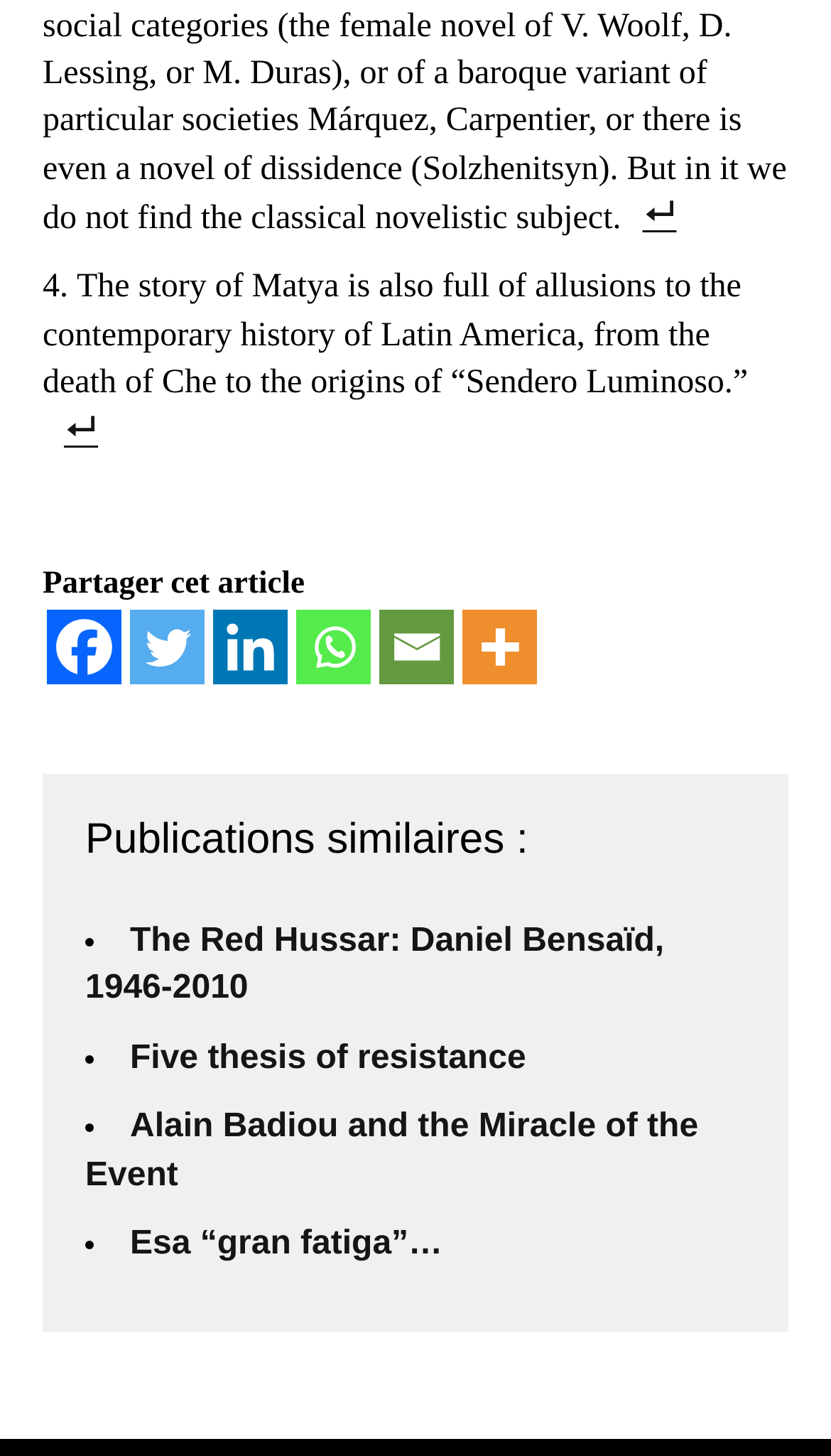What is the text of the second link in the 'Publications similaires' section?
Based on the image, give a one-word or short phrase answer.

Five thesis of resistance